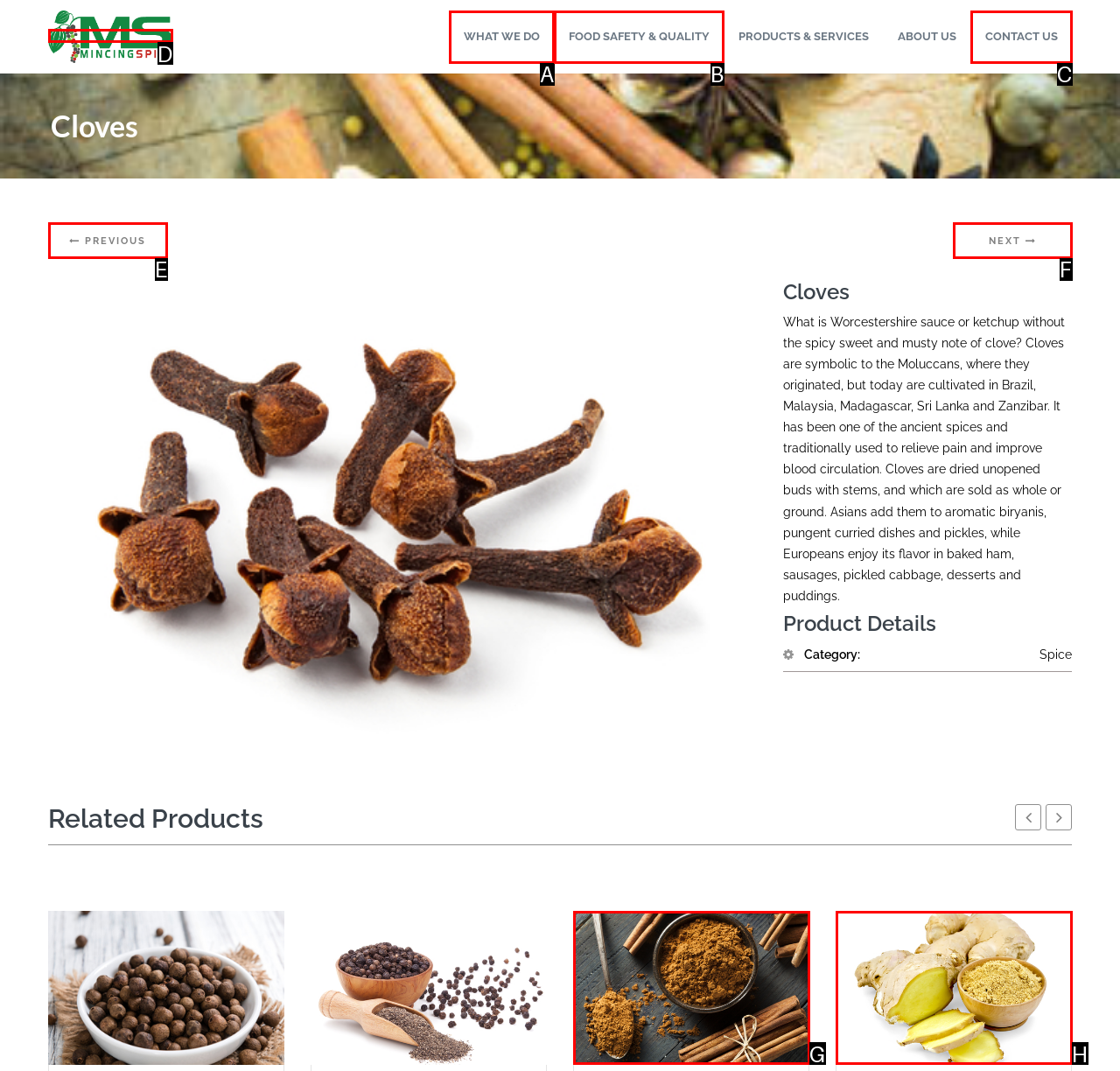Indicate the HTML element that should be clicked to perform the task: Click the Logo link Reply with the letter corresponding to the chosen option.

D